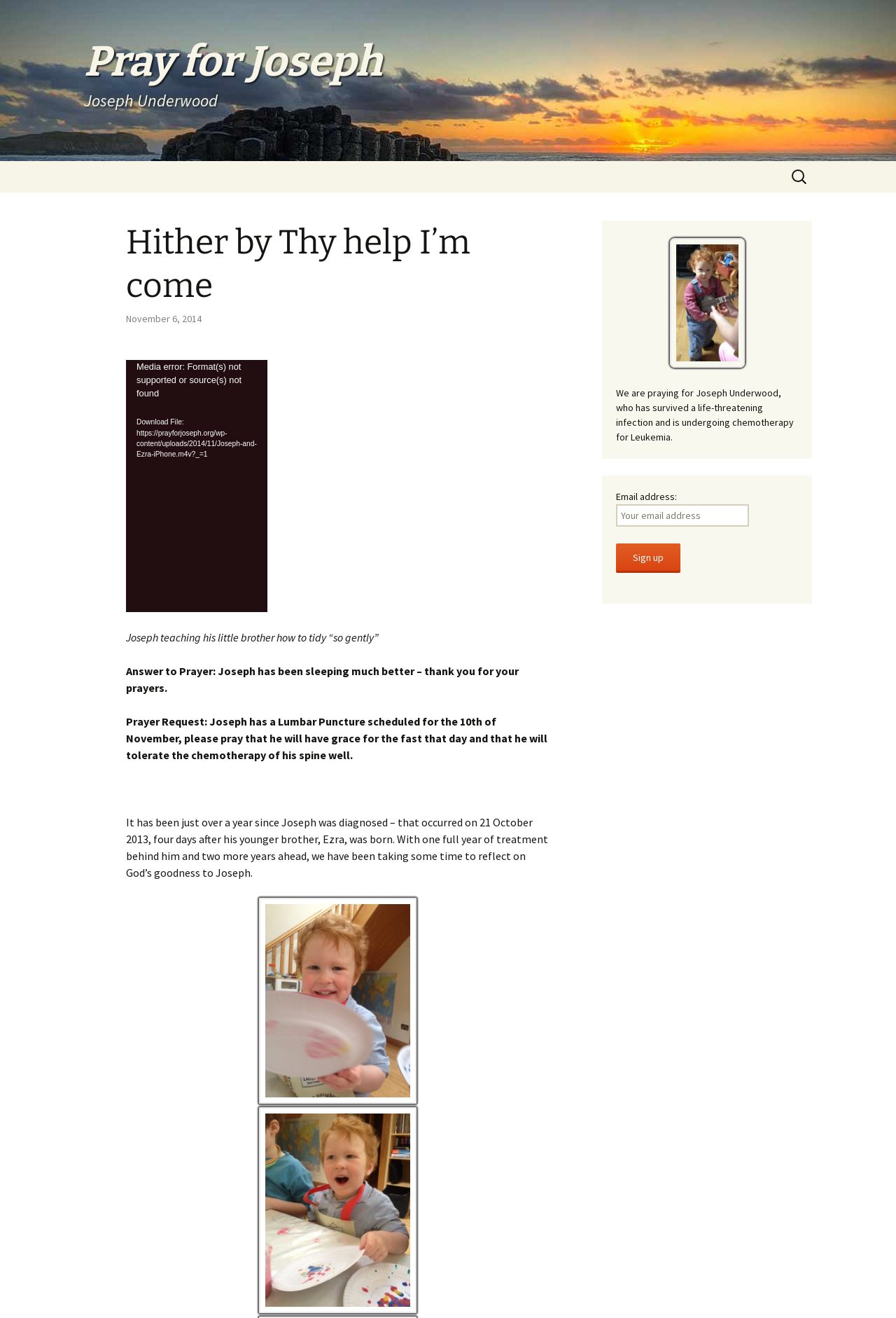Determine the bounding box coordinates of the clickable element to complete this instruction: "Pray for Joseph". Provide the coordinates in the format of four float numbers between 0 and 1, [left, top, right, bottom].

[0.078, 0.0, 0.922, 0.122]